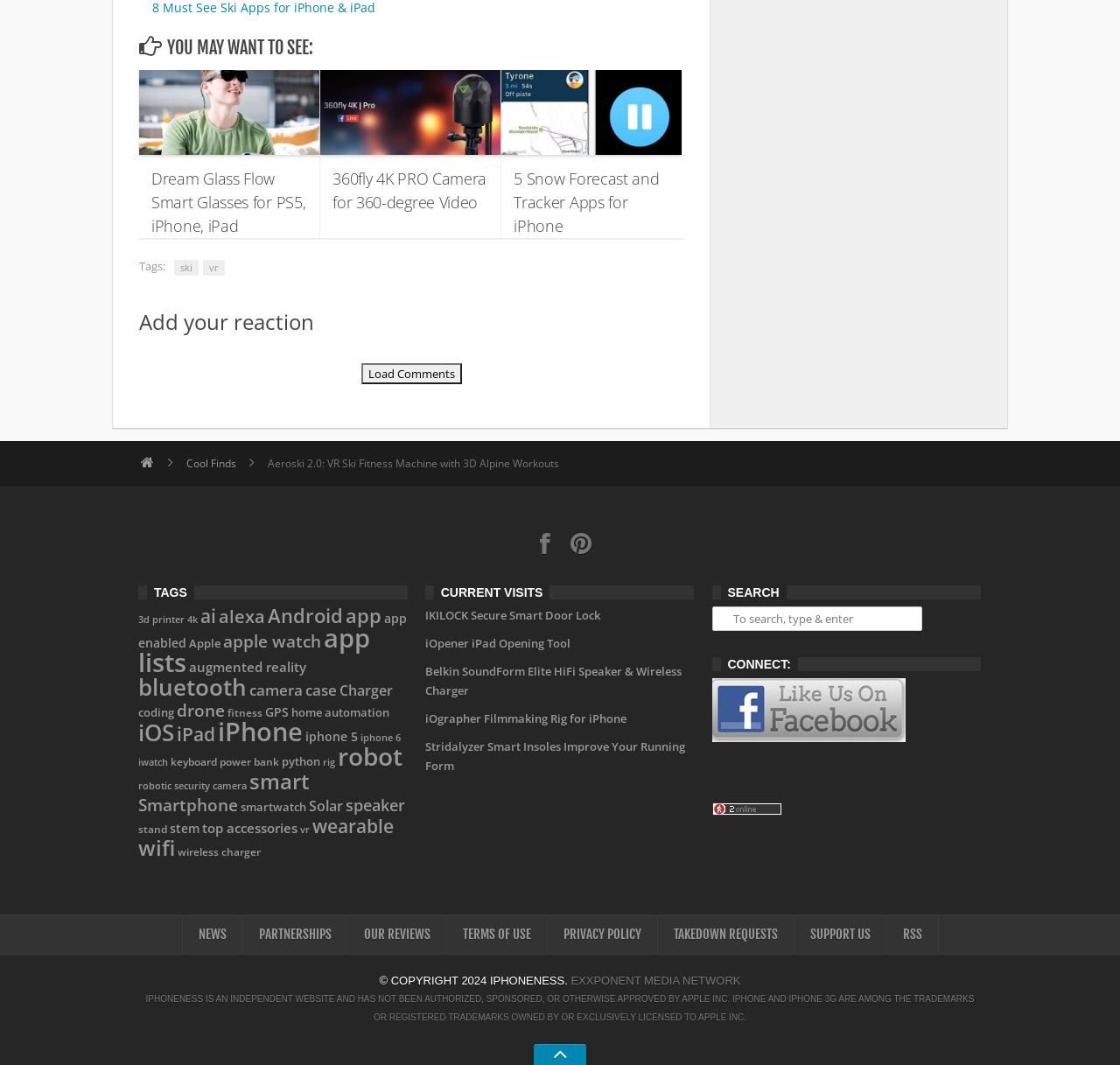Determine the bounding box coordinates of the region to click in order to accomplish the following instruction: "Click to see what's popular on this site". Provide the coordinates as four float numbers between 0 and 1, specifically [left, top, right, bottom].

[0.636, 0.49, 0.698, 0.502]